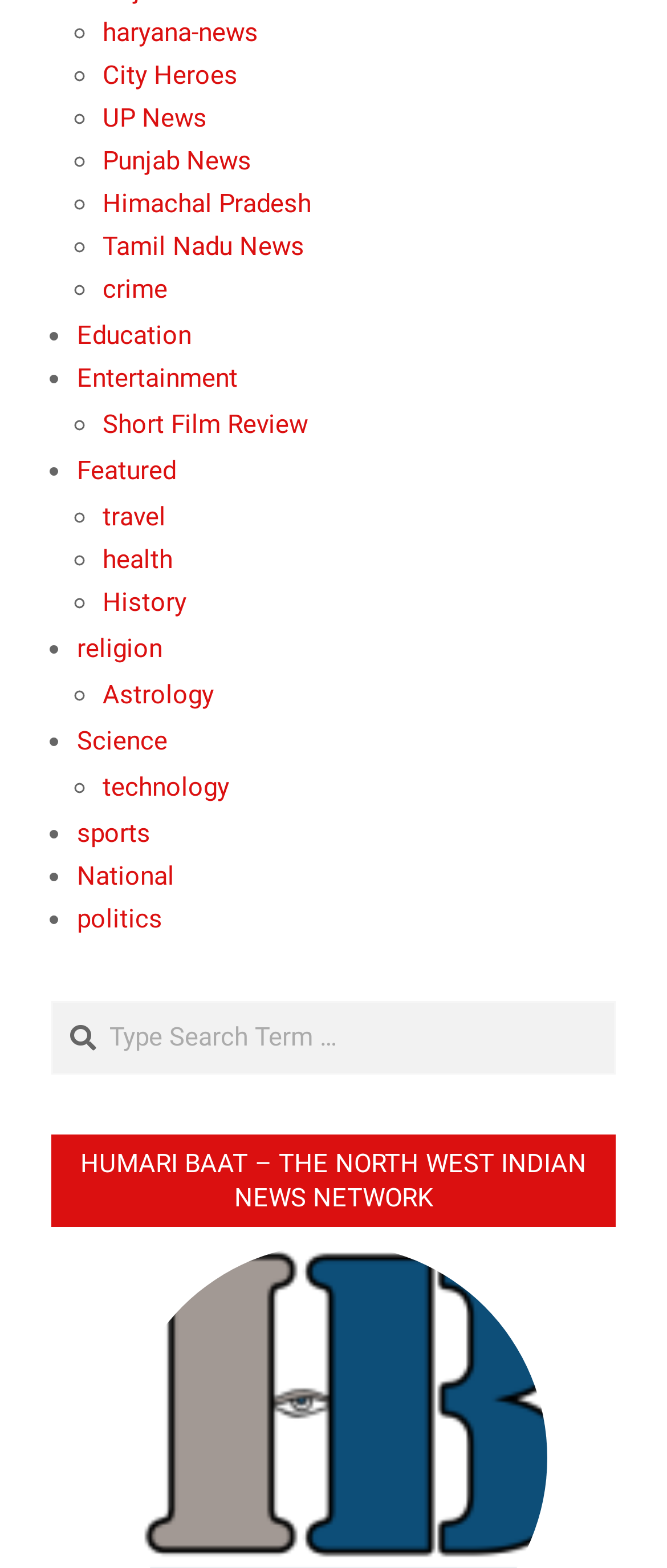Are there any links to specific news articles? Look at the image and give a one-word or short phrase answer.

Yes